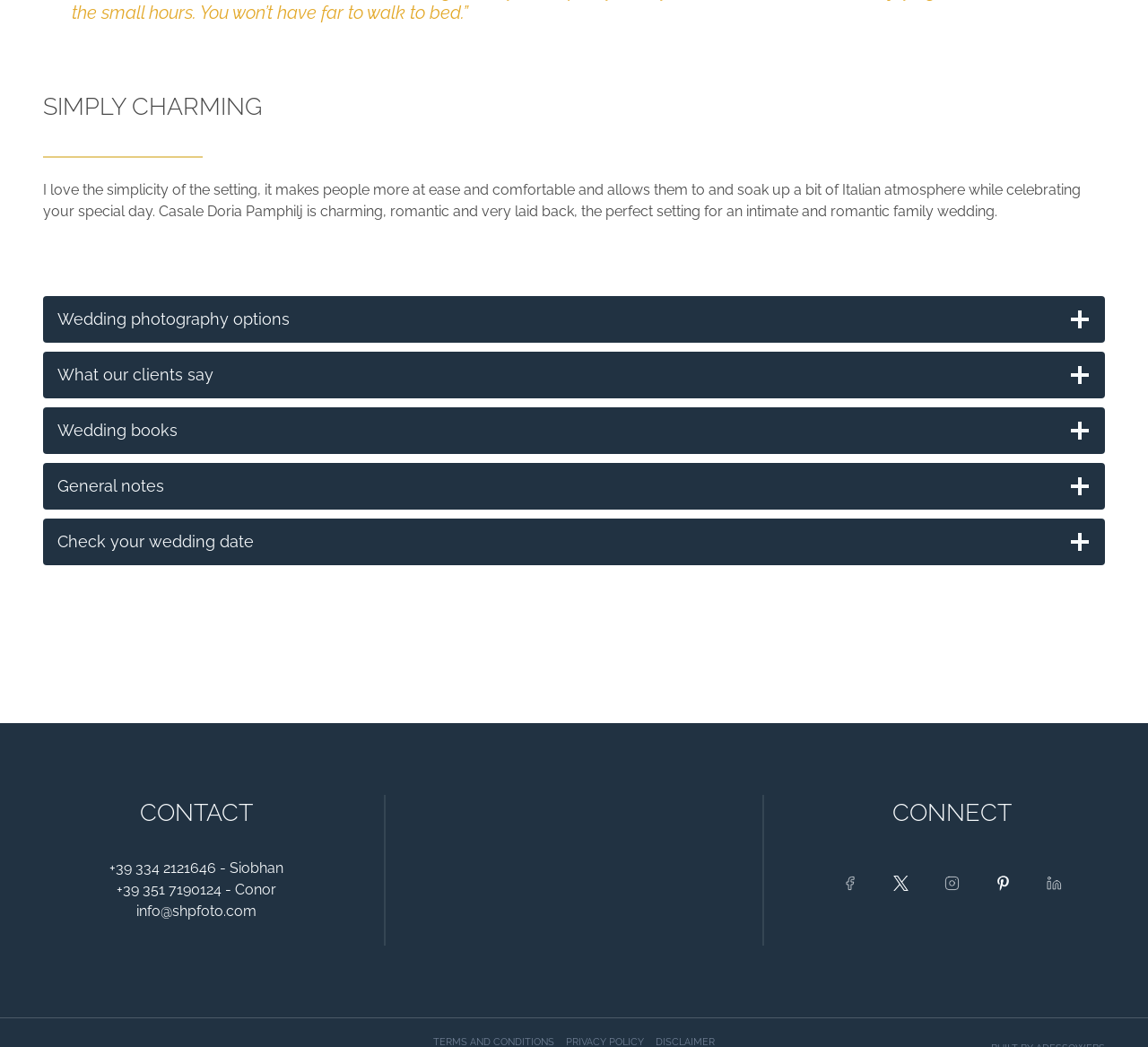Locate the bounding box coordinates of the area where you should click to accomplish the instruction: "Email info@shpfoto.com".

[0.118, 0.862, 0.223, 0.879]